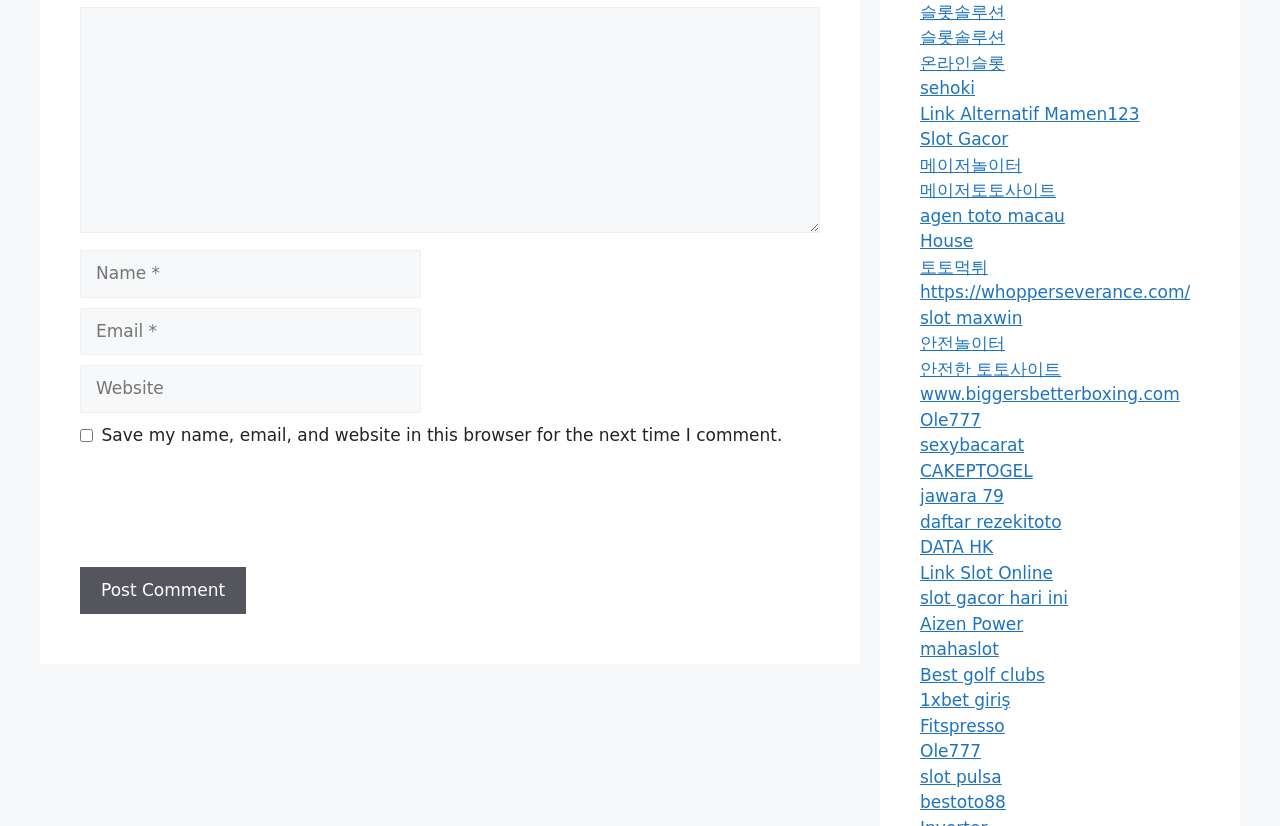Please determine the bounding box coordinates of the element's region to click in order to carry out the following instruction: "Type your name". The coordinates should be four float numbers between 0 and 1, i.e., [left, top, right, bottom].

[0.062, 0.303, 0.329, 0.361]